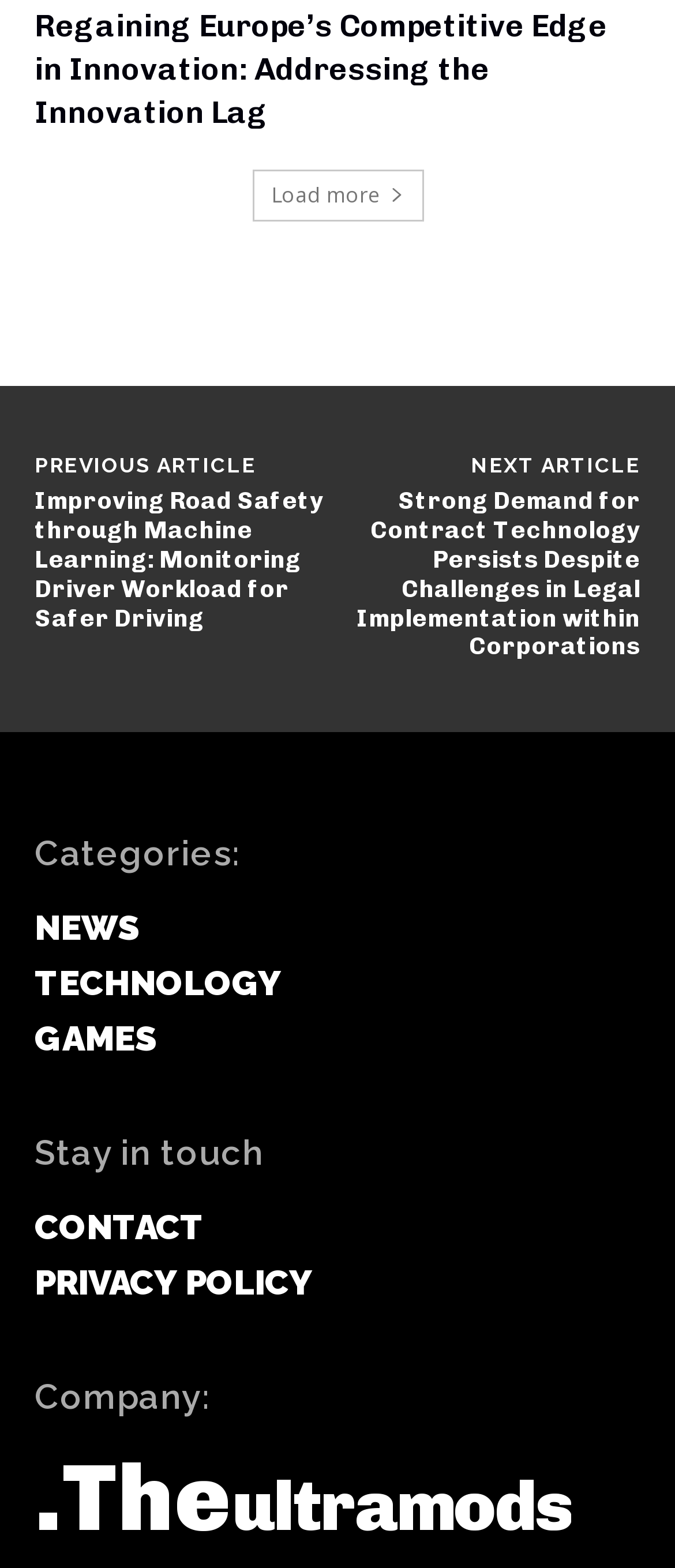Please identify the coordinates of the bounding box that should be clicked to fulfill this instruction: "Browse the NEWS category".

[0.026, 0.574, 0.231, 0.609]